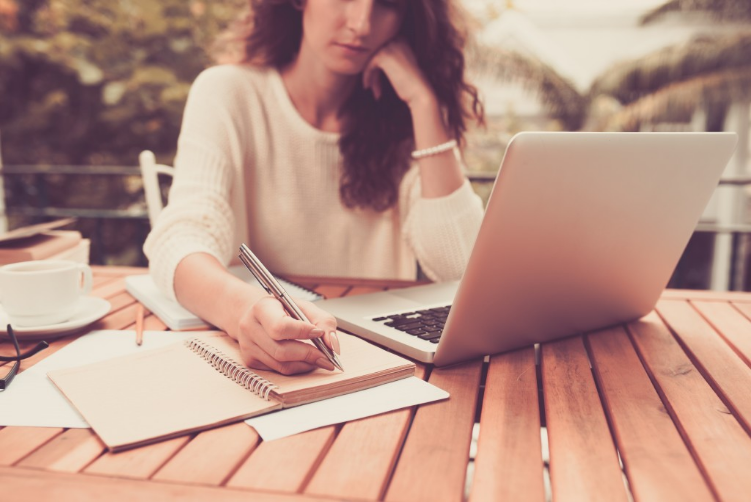Provide a comprehensive description of the image.

A young woman sits at a wooden table, deep in thought as she writes in a notebook with a silver pen. Dressed in a cozy cream sweater, she epitomizes focus and creativity against a backdrop of soft greenery. To her right, a sleek laptop displays her work-in-progress, while a cup of coffee rests nearby, hinting at a relaxing yet productive atmosphere. This scene reflects the essence of long-form content creation, emphasizing the balance between traditional writing and modern digital tools.